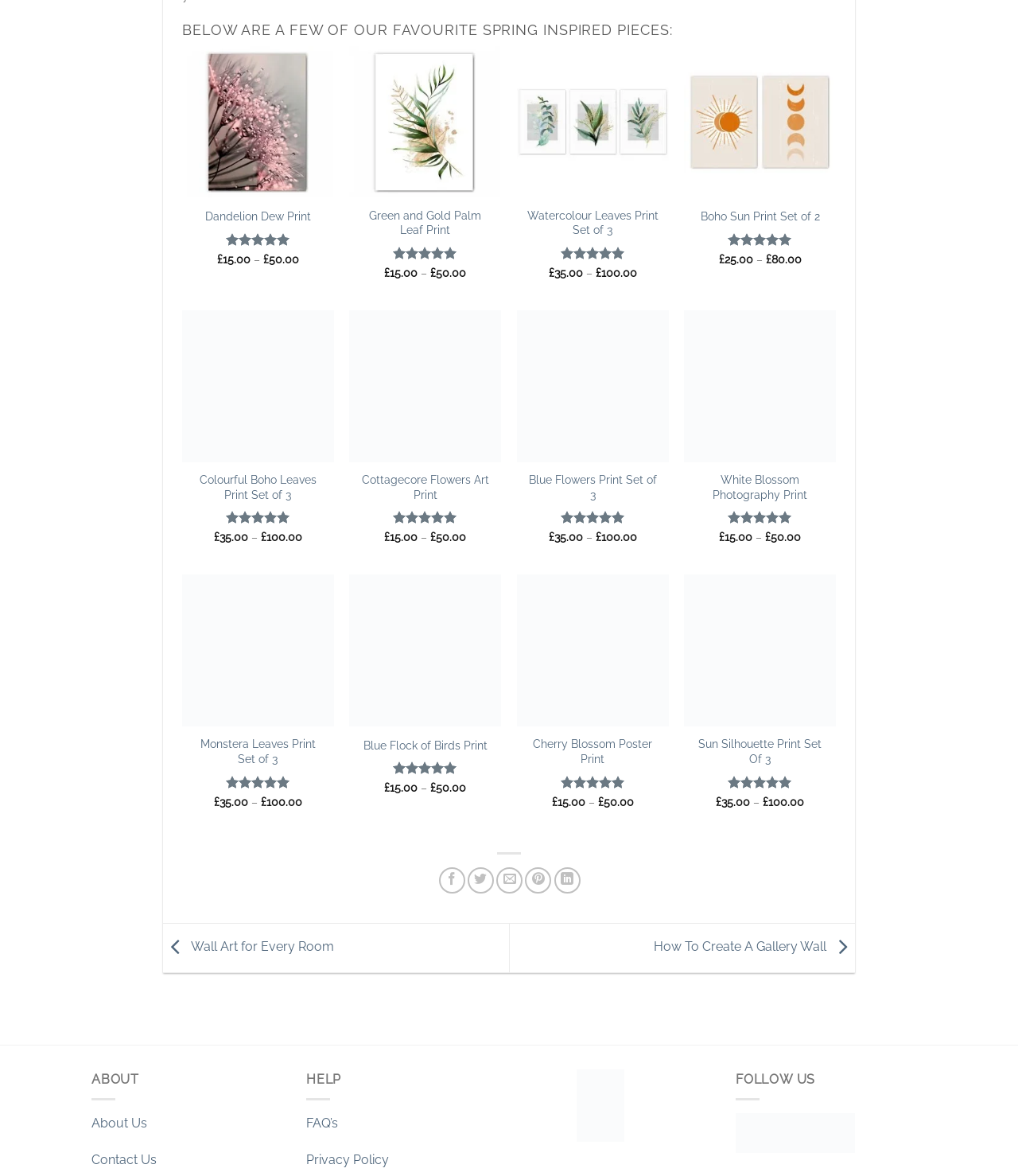How many print sets are available?
Use the information from the image to give a detailed answer to the question.

There are five print sets available, namely 'Dandelion Dew Print', 'Green and Gold Palm Leaf Print', 'Watercolour Leaves Print Set of 3', 'Boho Sun Print Set of 2', and 'Colourful Boho Leaves Print Set of 3'.